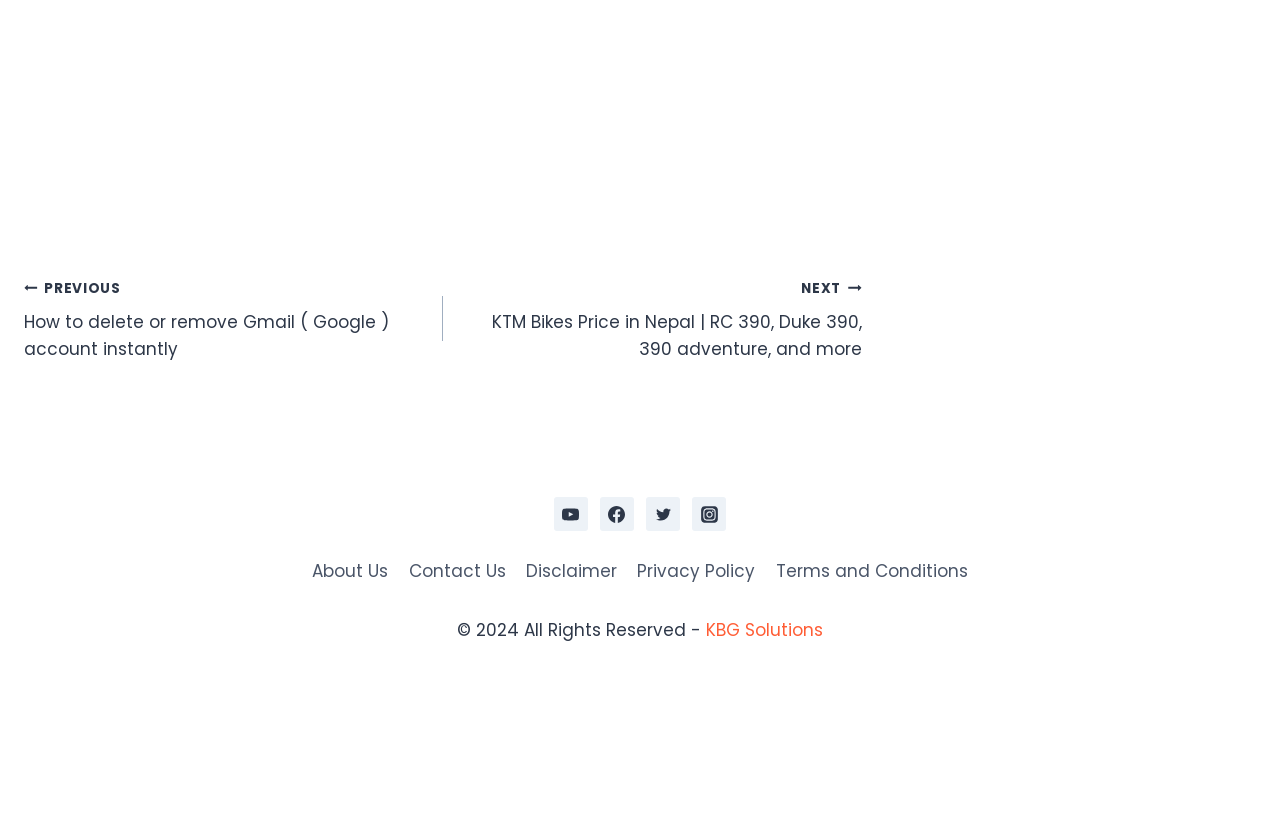Please specify the bounding box coordinates of the region to click in order to perform the following instruction: "go to next post".

[0.346, 0.331, 0.673, 0.44]